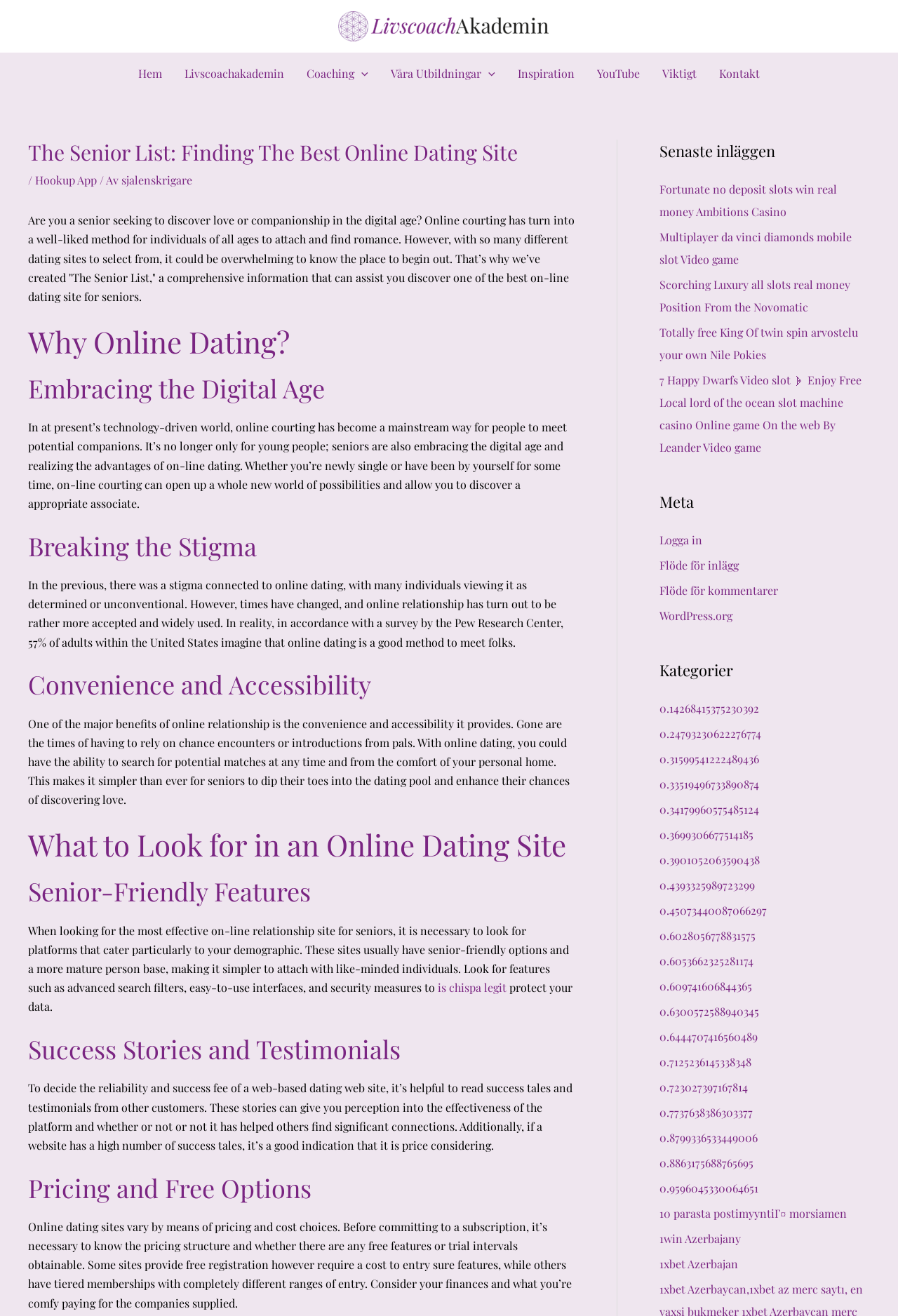Please determine the bounding box coordinates for the element that should be clicked to follow these instructions: "Check the 'Success Stories and Testimonials'".

[0.031, 0.786, 0.64, 0.809]